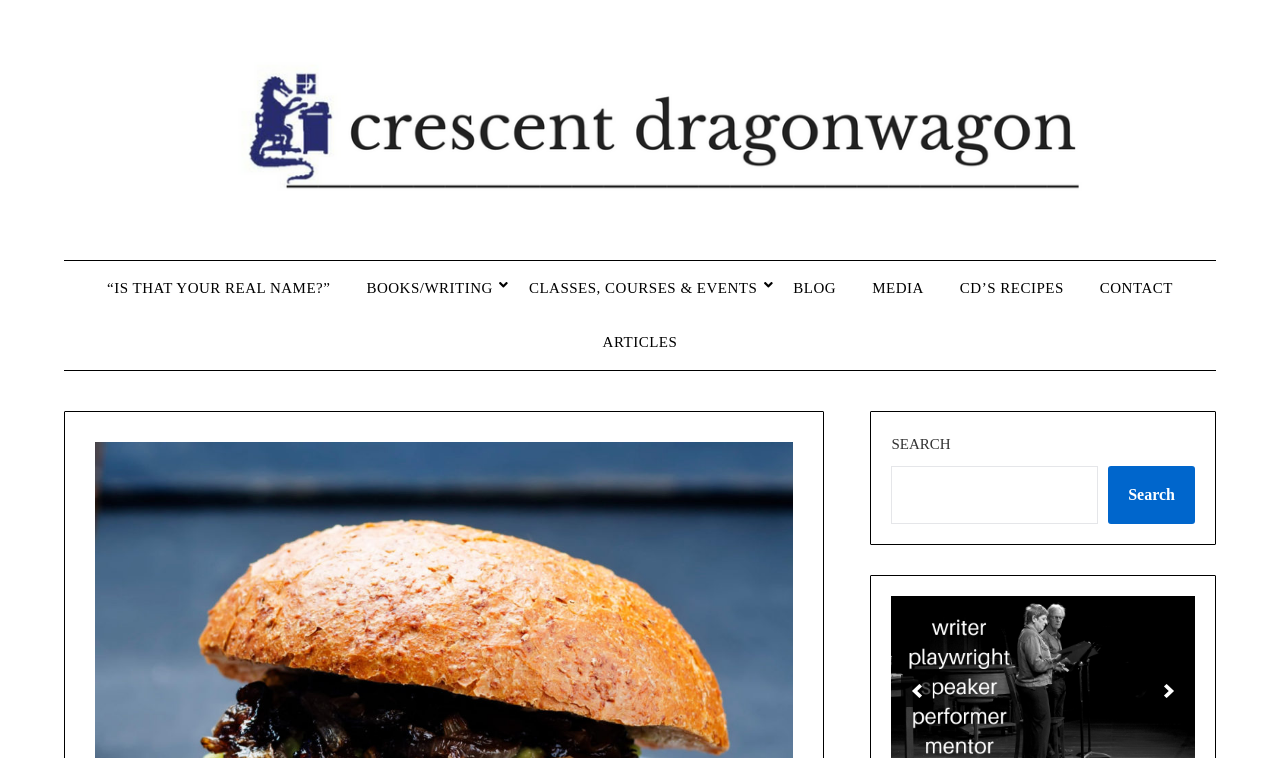Pinpoint the bounding box coordinates for the area that should be clicked to perform the following instruction: "go to CONTACT".

[0.847, 0.344, 0.929, 0.416]